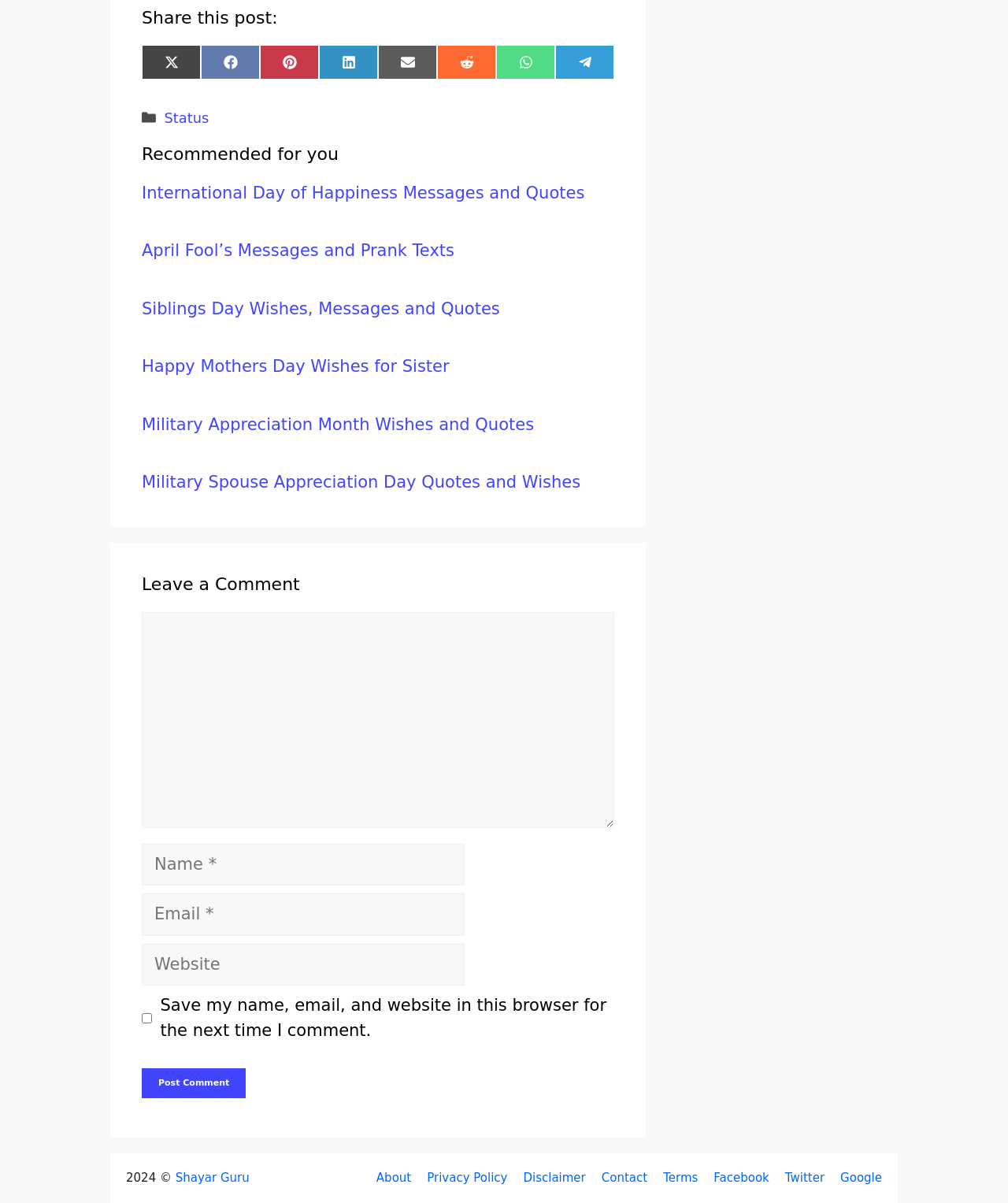Pinpoint the bounding box coordinates of the area that should be clicked to complete the following instruction: "Leave a comment". The coordinates must be given as four float numbers between 0 and 1, i.e., [left, top, right, bottom].

[0.141, 0.477, 0.609, 0.496]